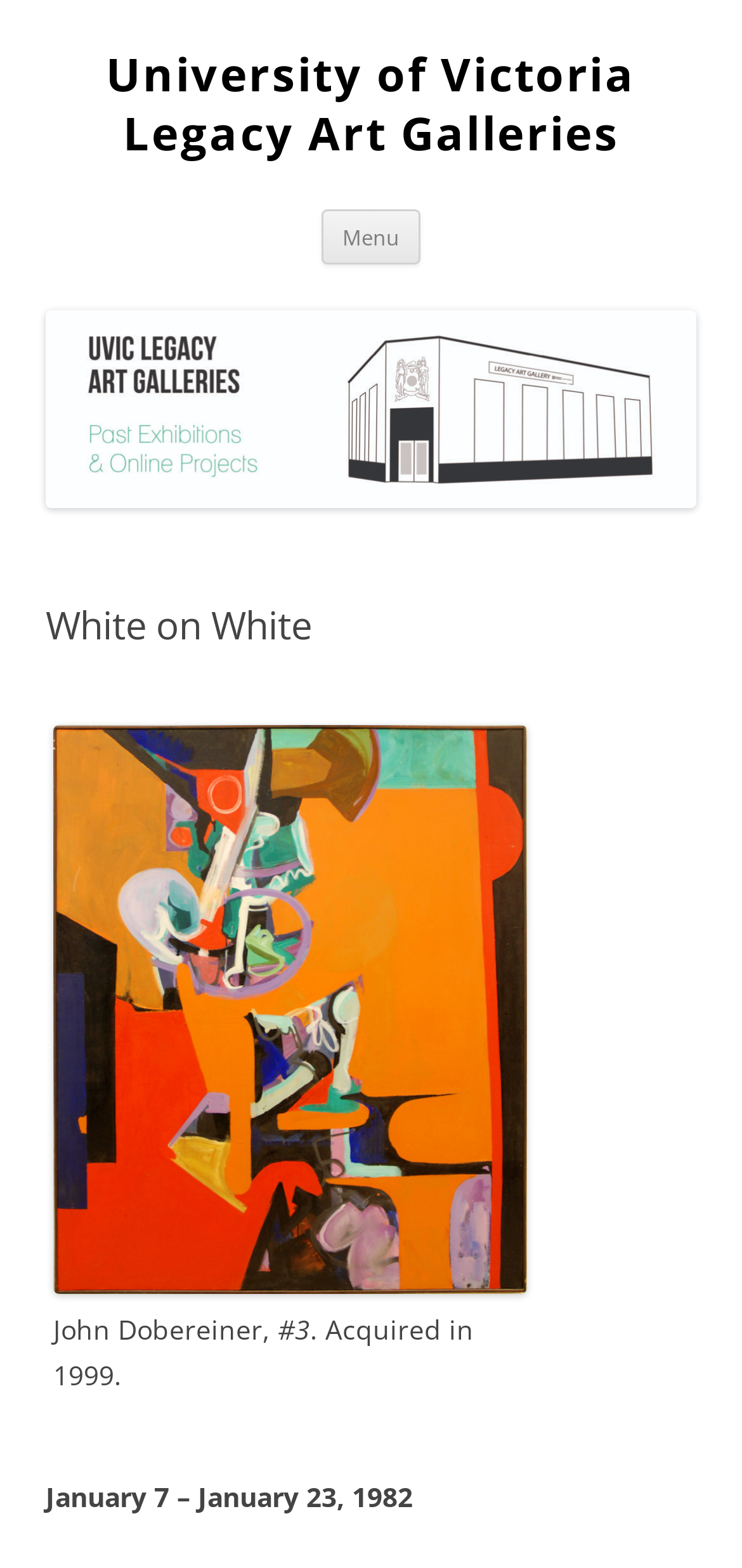Generate the text content of the main heading of the webpage.

University of Victoria Legacy Art Galleries